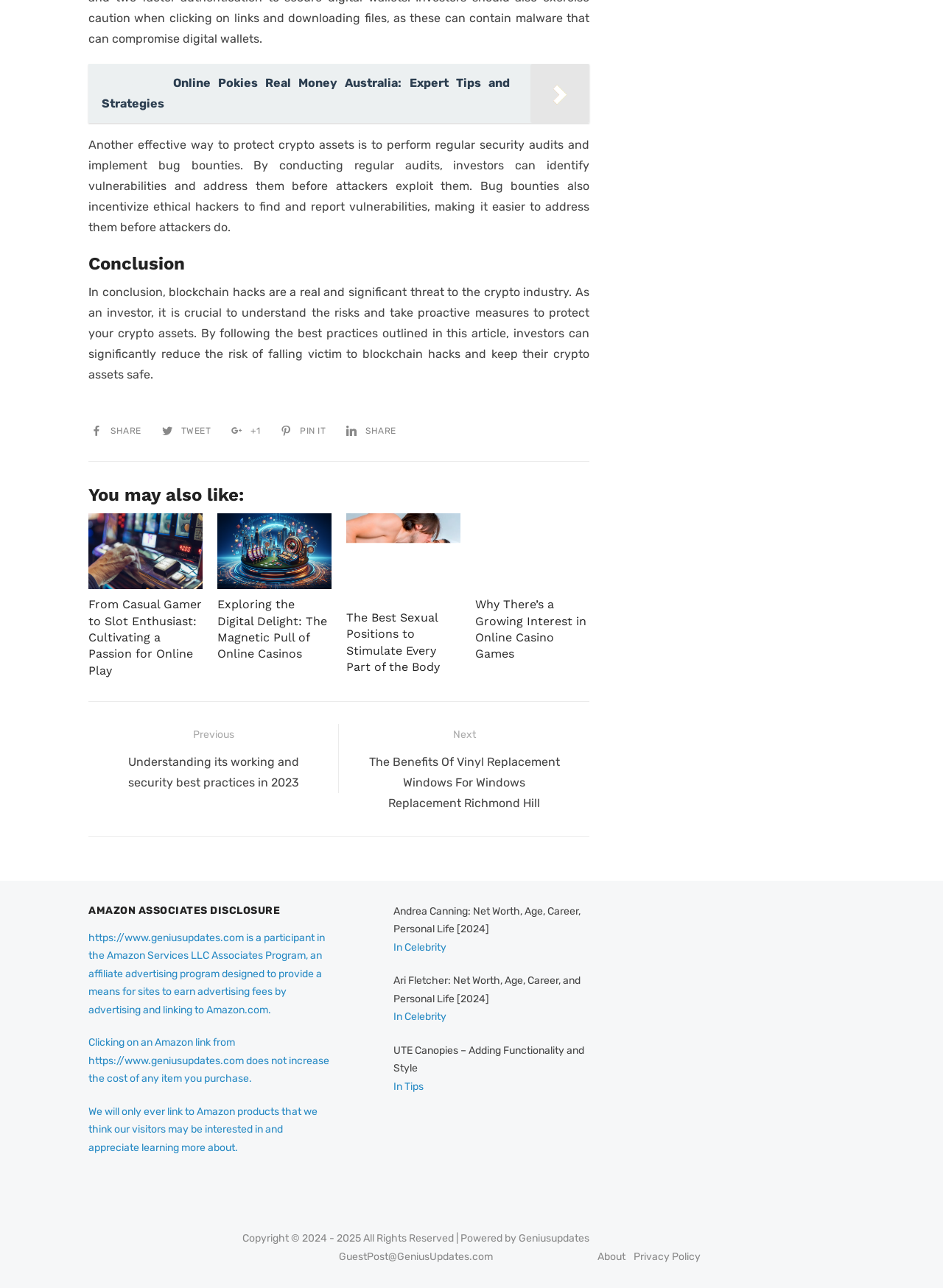Extract the bounding box coordinates for the HTML element that matches this description: "About". The coordinates should be four float numbers between 0 and 1, i.e., [left, top, right, bottom].

[0.634, 0.971, 0.663, 0.98]